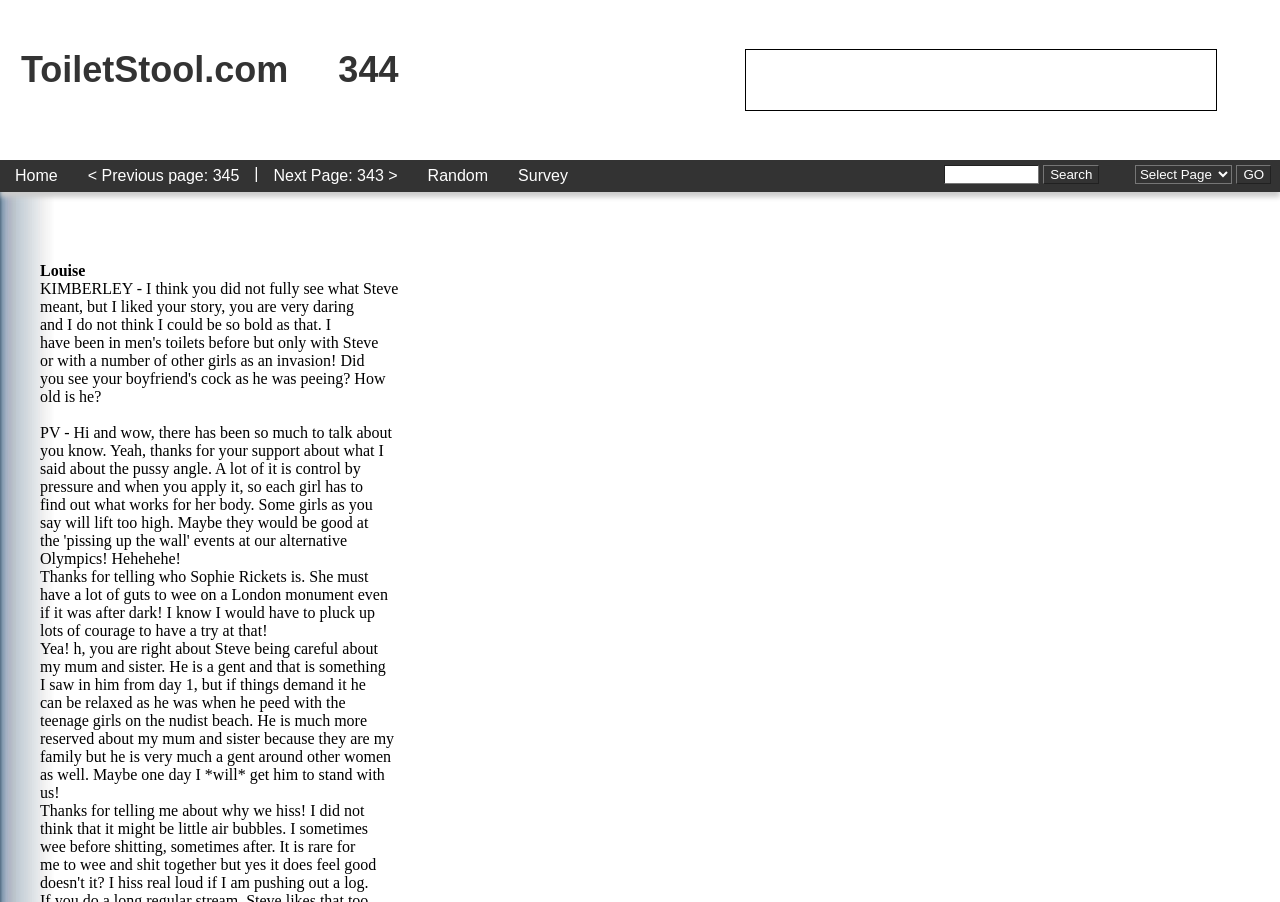Can you look at the image and give a comprehensive answer to the question:
What is the current page number?

The current page number can be found in the heading element at the top of the page, which contains the text 'ToiletStool.com 344'.